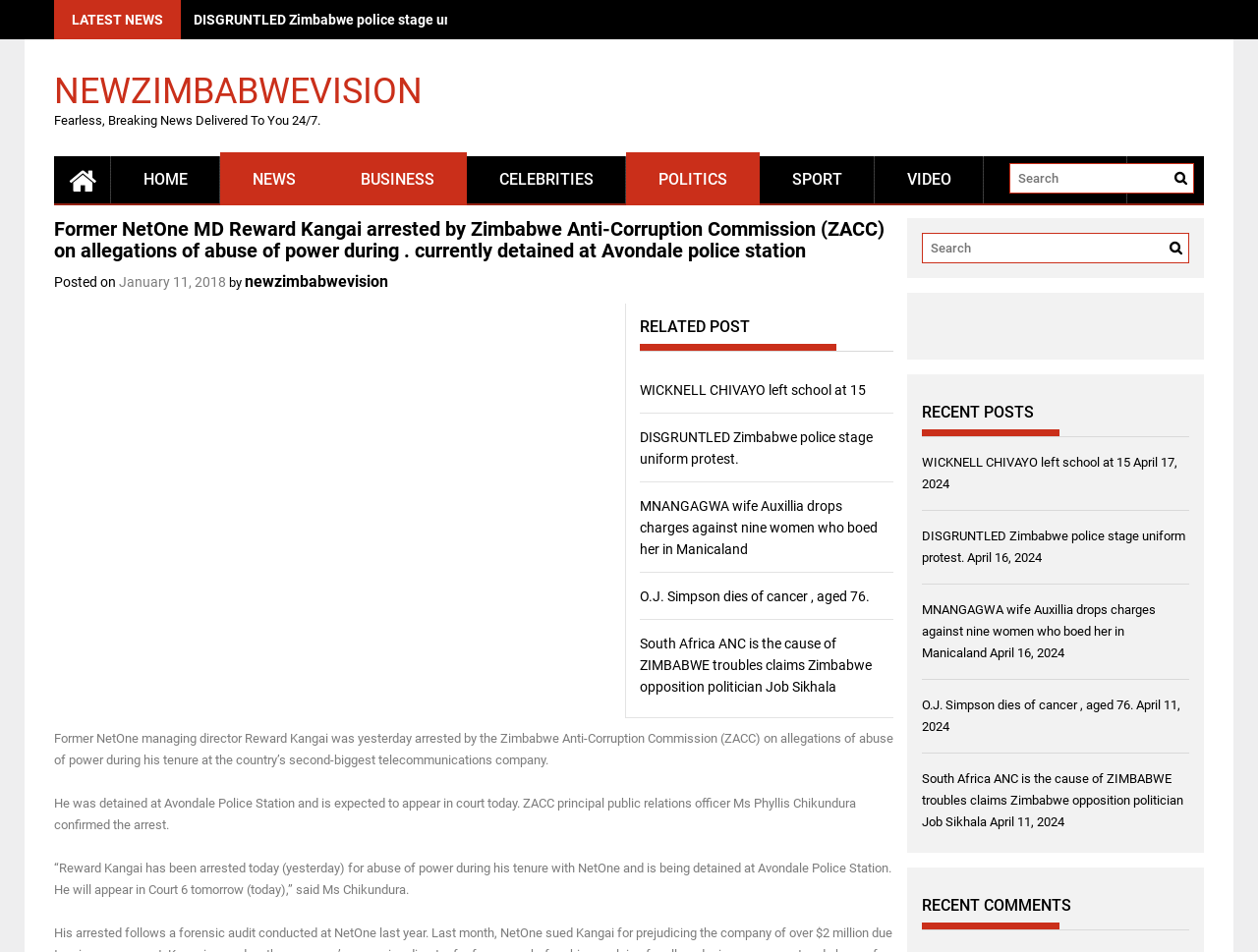Can you provide the bounding box coordinates for the element that should be clicked to implement the instruction: "Read about Reward Kangai's arrest"?

[0.043, 0.229, 0.71, 0.275]